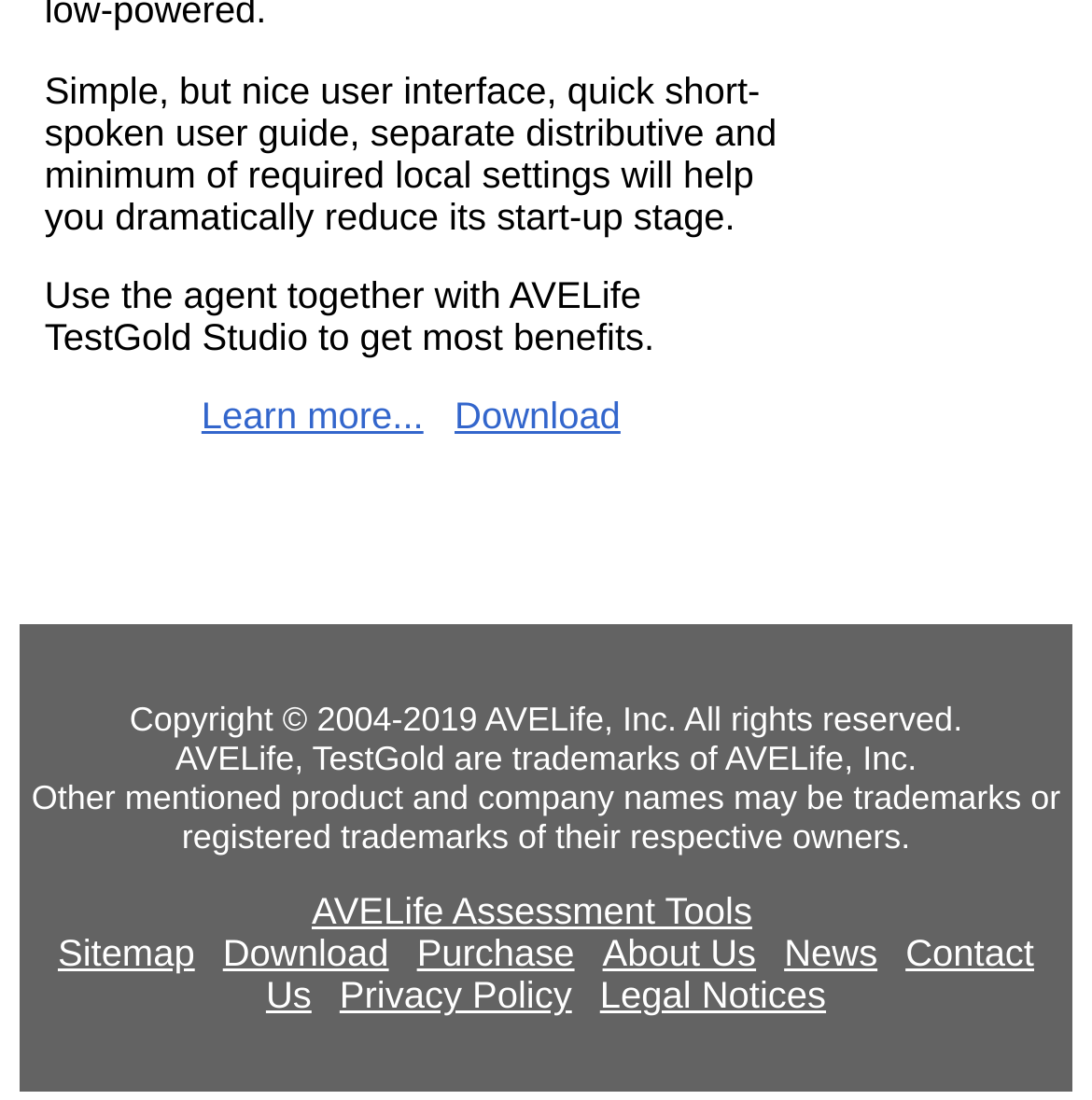Identify the bounding box coordinates of the element to click to follow this instruction: 'Download the software'. Ensure the coordinates are four float values between 0 and 1, provided as [left, top, right, bottom].

[0.416, 0.36, 0.568, 0.398]